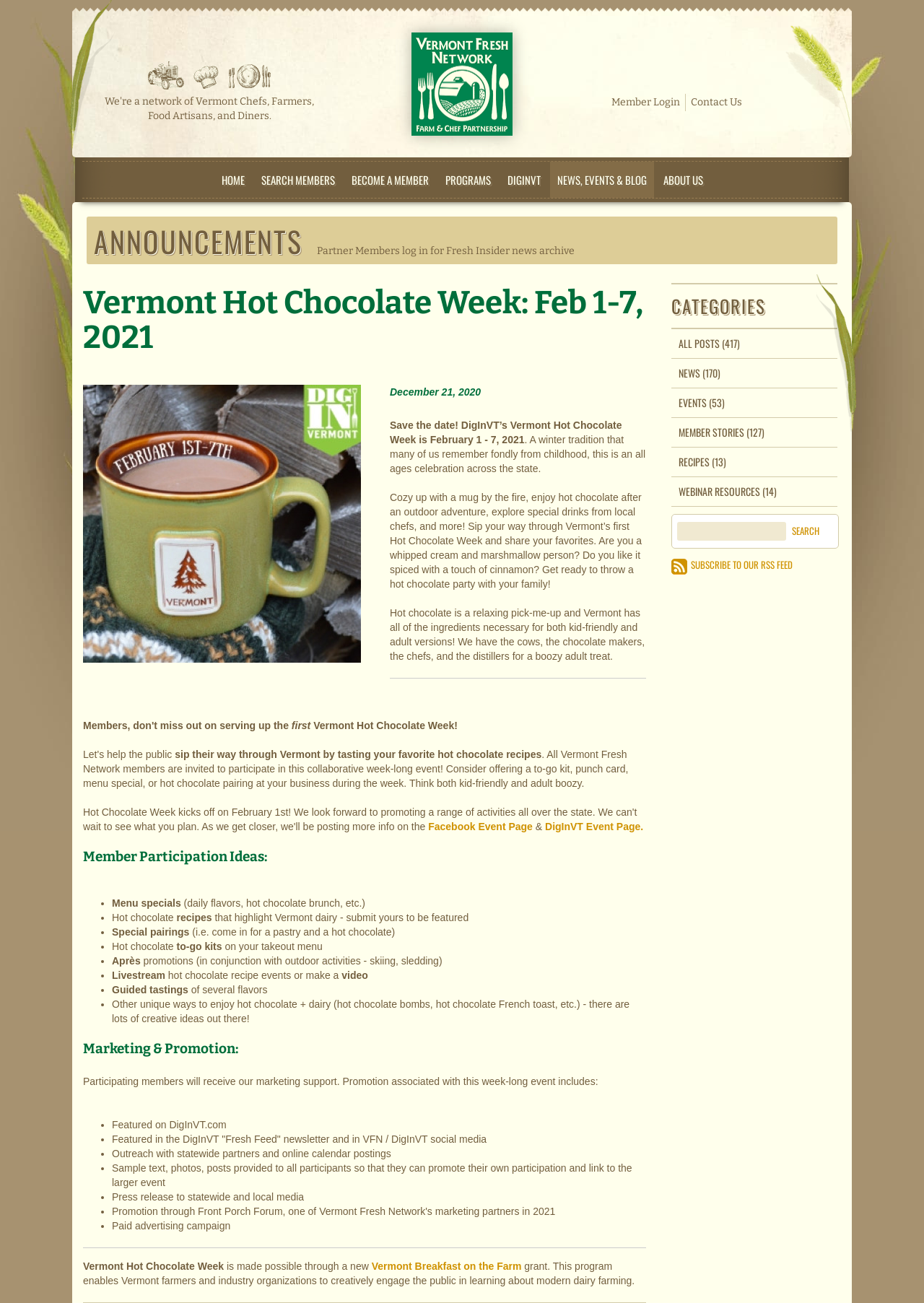Please locate and retrieve the main header text of the webpage.

Vermont Hot Chocolate Week: Feb 1-7, 2021